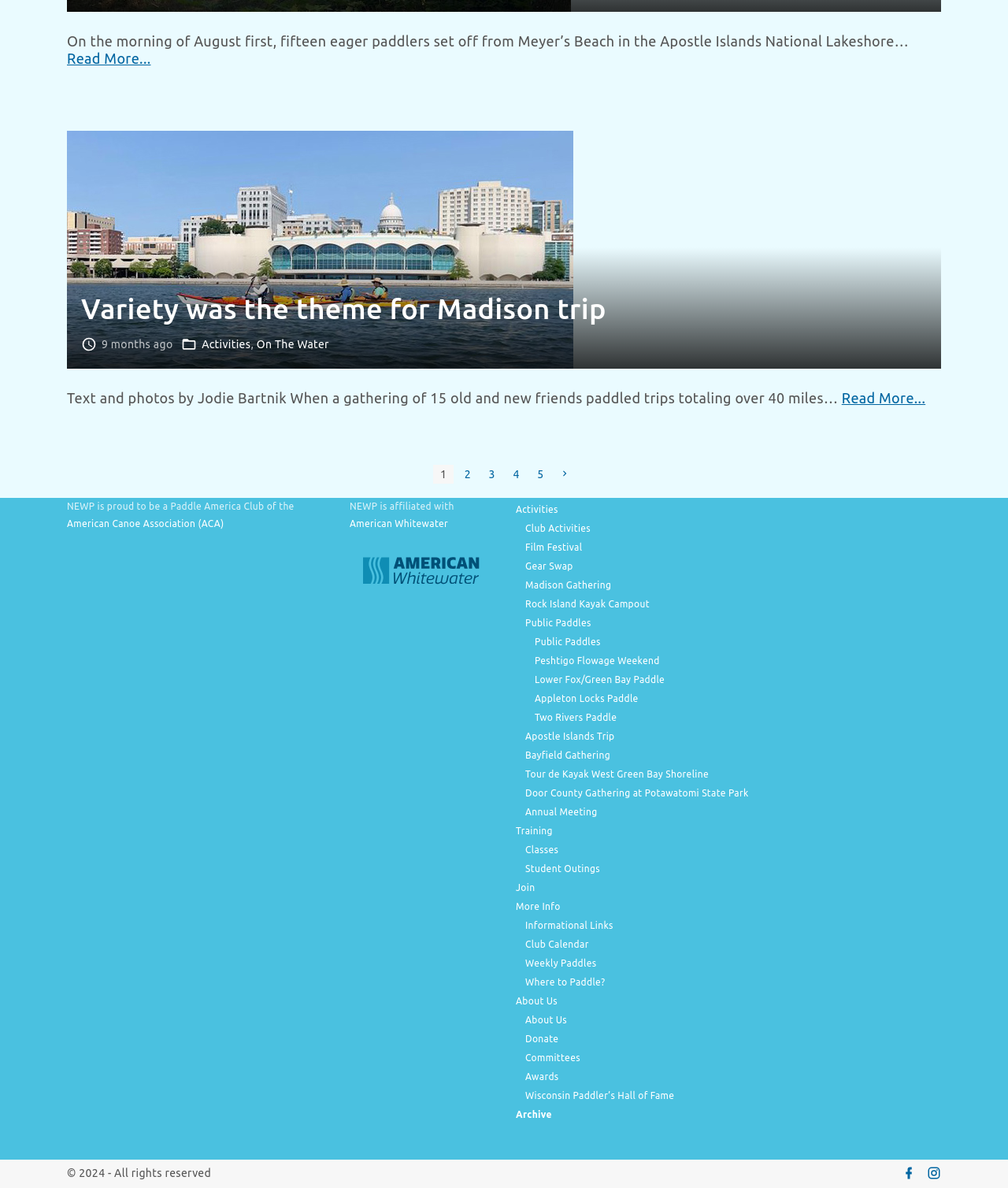Calculate the bounding box coordinates for the UI element based on the following description: "Activities". Ensure the coordinates are four float numbers between 0 and 1, i.e., [left, top, right, bottom].

[0.512, 0.425, 0.554, 0.433]